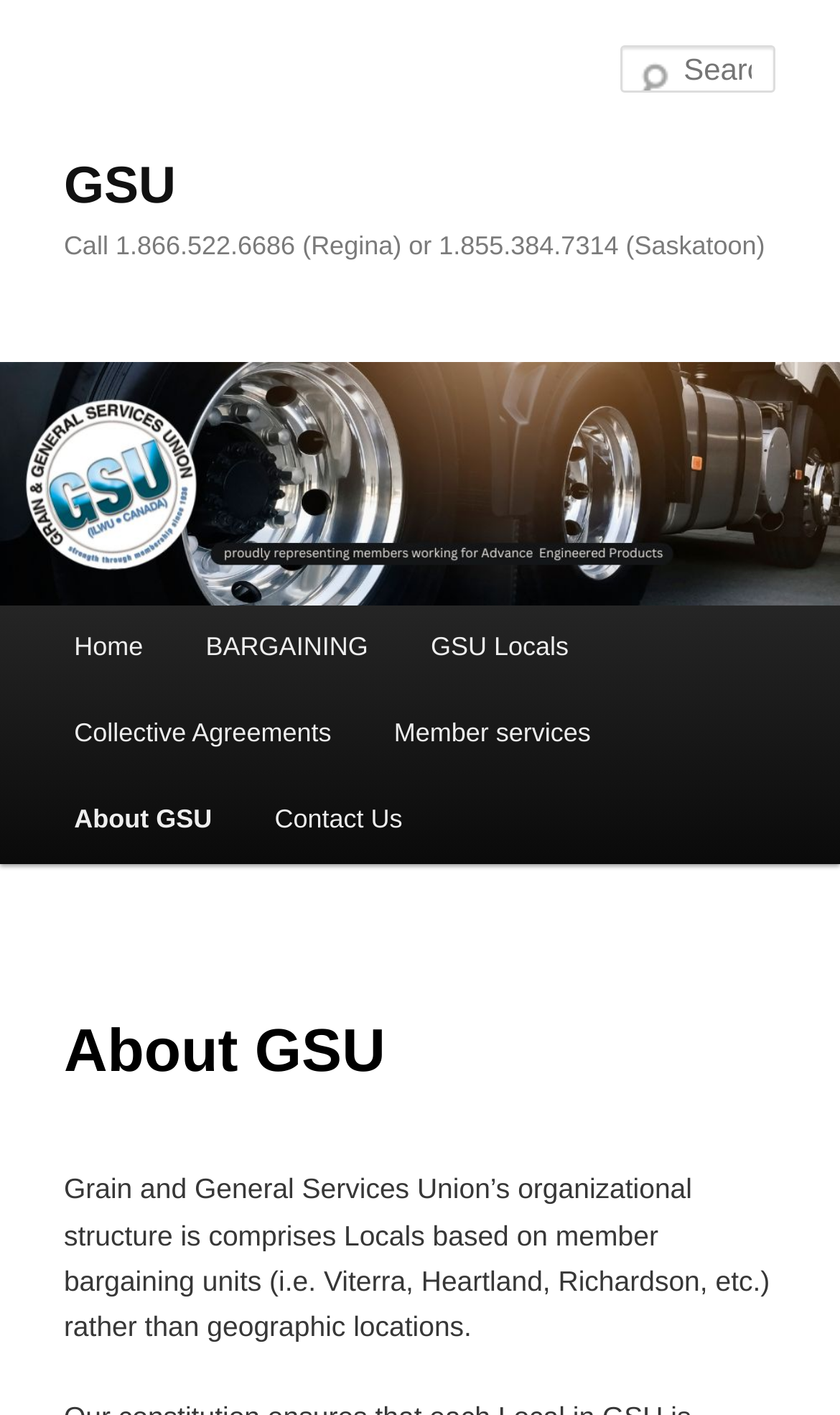Locate the bounding box coordinates of the region to be clicked to comply with the following instruction: "Search for something". The coordinates must be four float numbers between 0 and 1, in the form [left, top, right, bottom].

[0.739, 0.032, 0.924, 0.066]